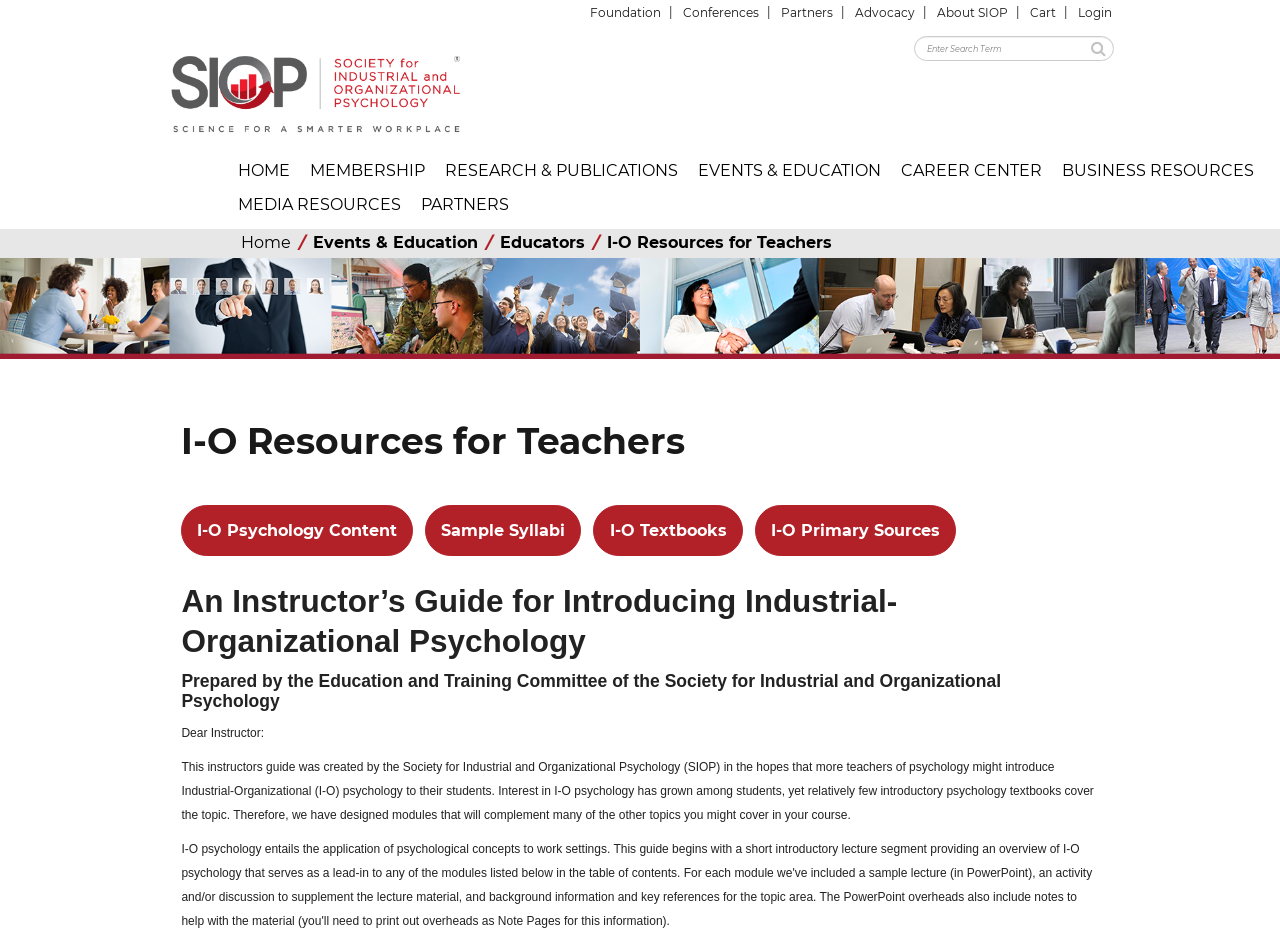How many main sections are there on the webpage?
Answer with a single word or phrase by referring to the visual content.

Two